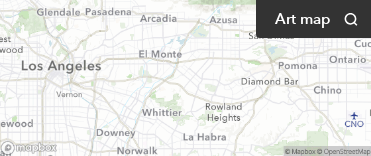Respond to the question below with a concise word or phrase:
What is the purpose of the search icon?

To navigate events and activities